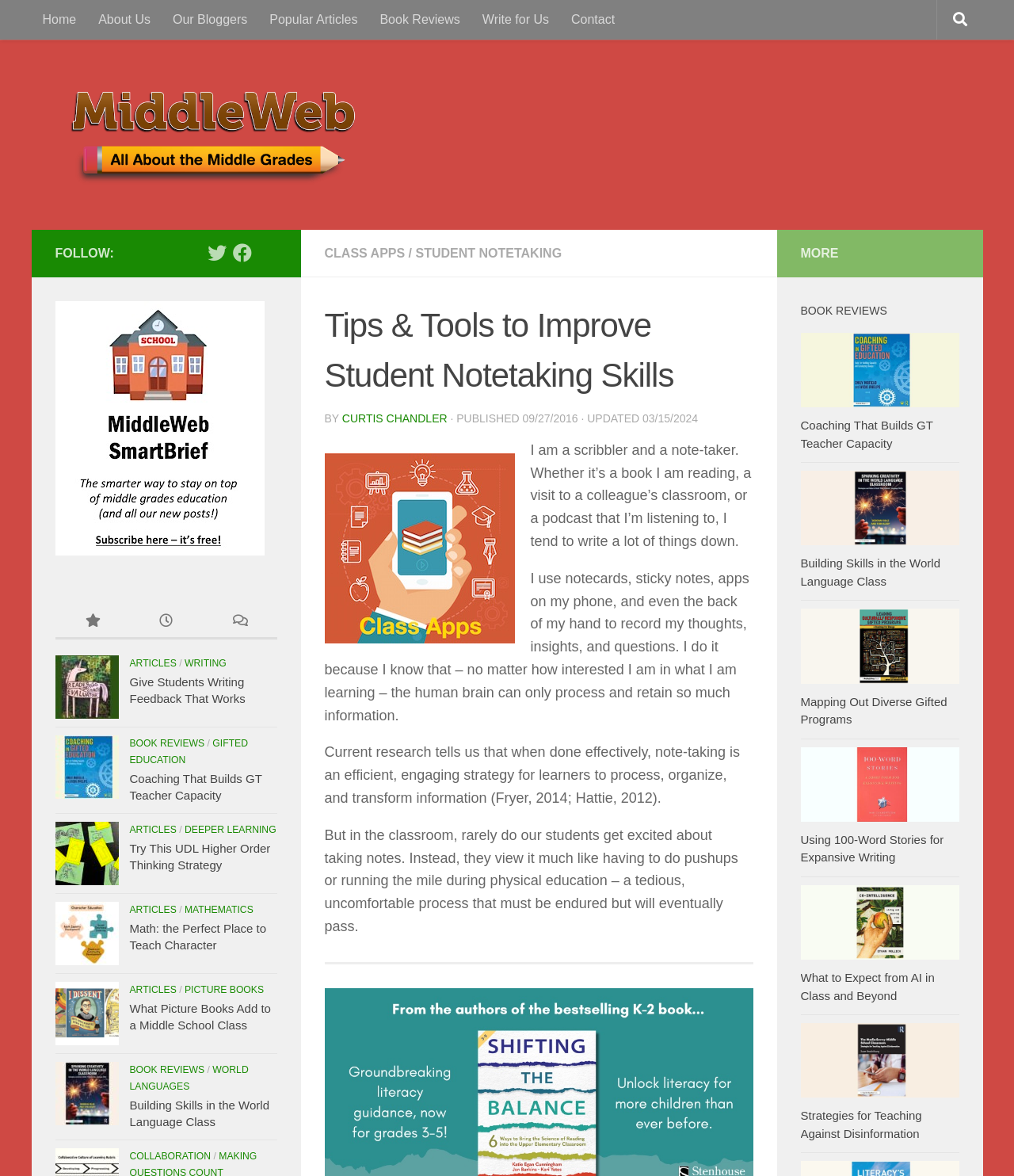What is the author of the current article?
Look at the screenshot and provide an in-depth answer.

The author of the current article can be found by looking at the link element with the text 'CURTIS CHANDLER' which is located below the heading 'Tips & Tools to Improve Student Notetaking Skills'.